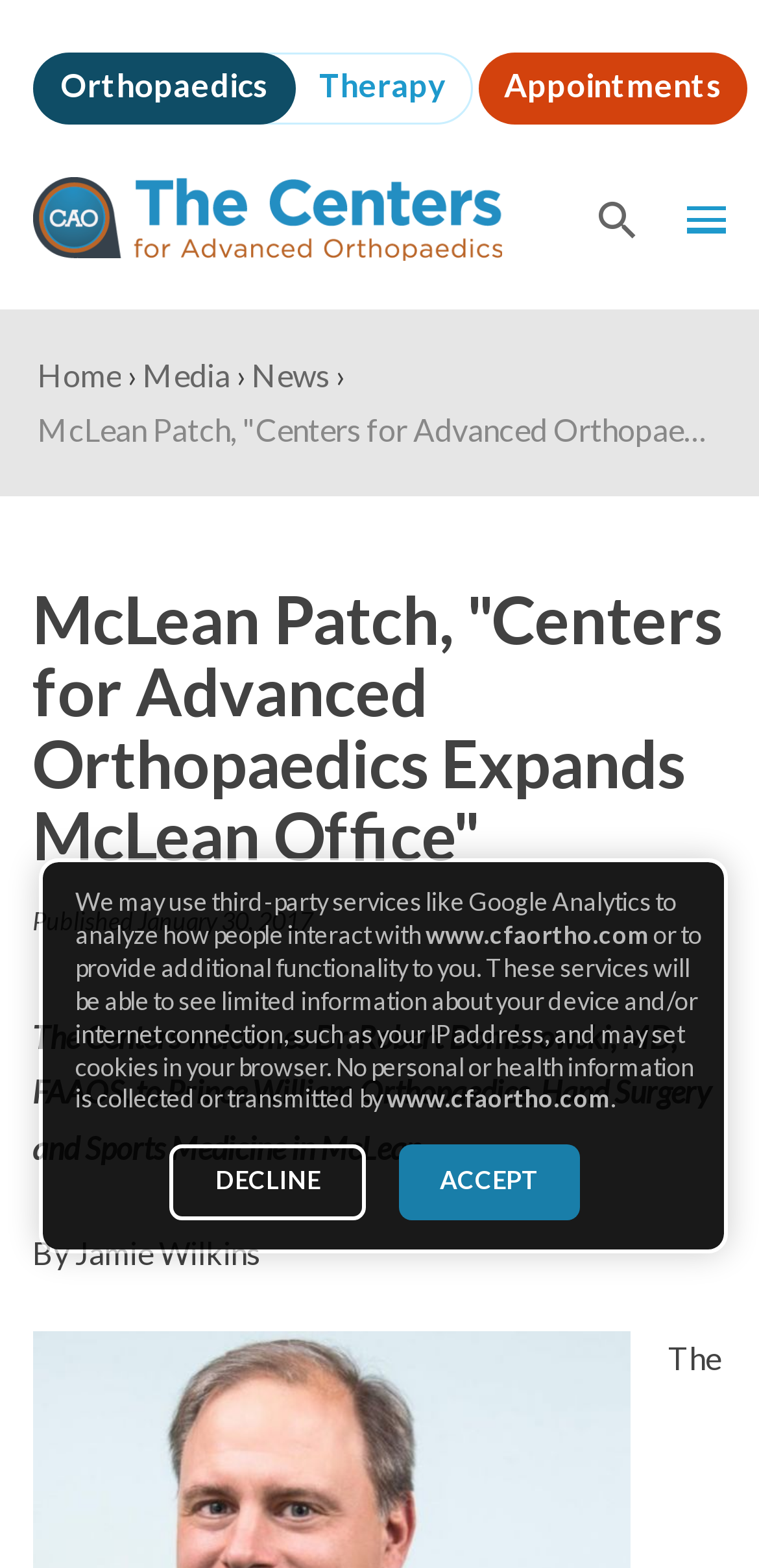What is the date of the article publication?
Give a single word or phrase as your answer by examining the image.

January 30, 2017